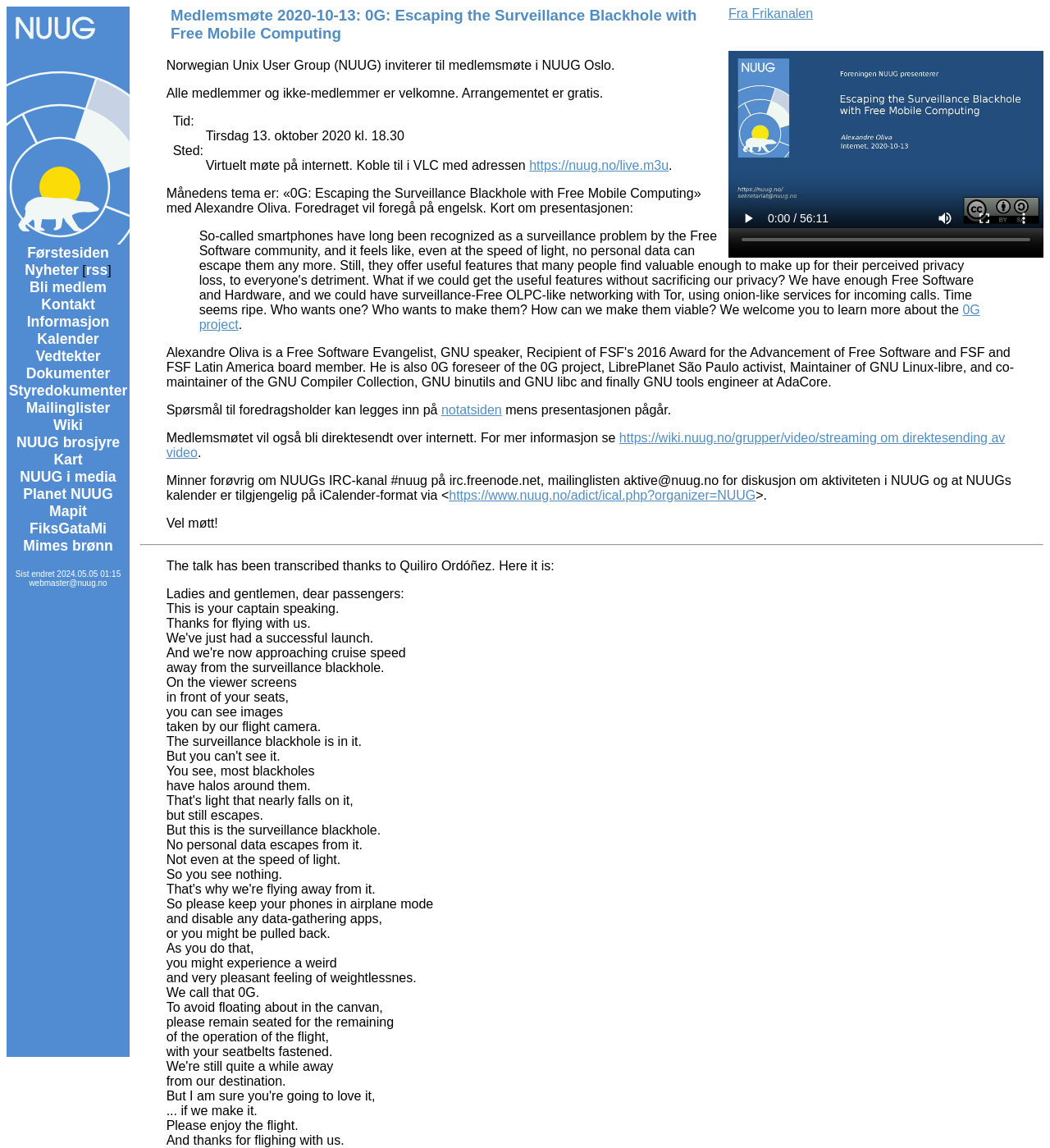What is the topic of the meeting?
Utilize the image to construct a detailed and well-explained answer.

I found the topic of the meeting by looking at the heading element with the text 'Medlemsmøte 2020-10-13: 0G: Escaping the Surveillance Blackhole with Free Mobile Computing' and extracting the subtitle.